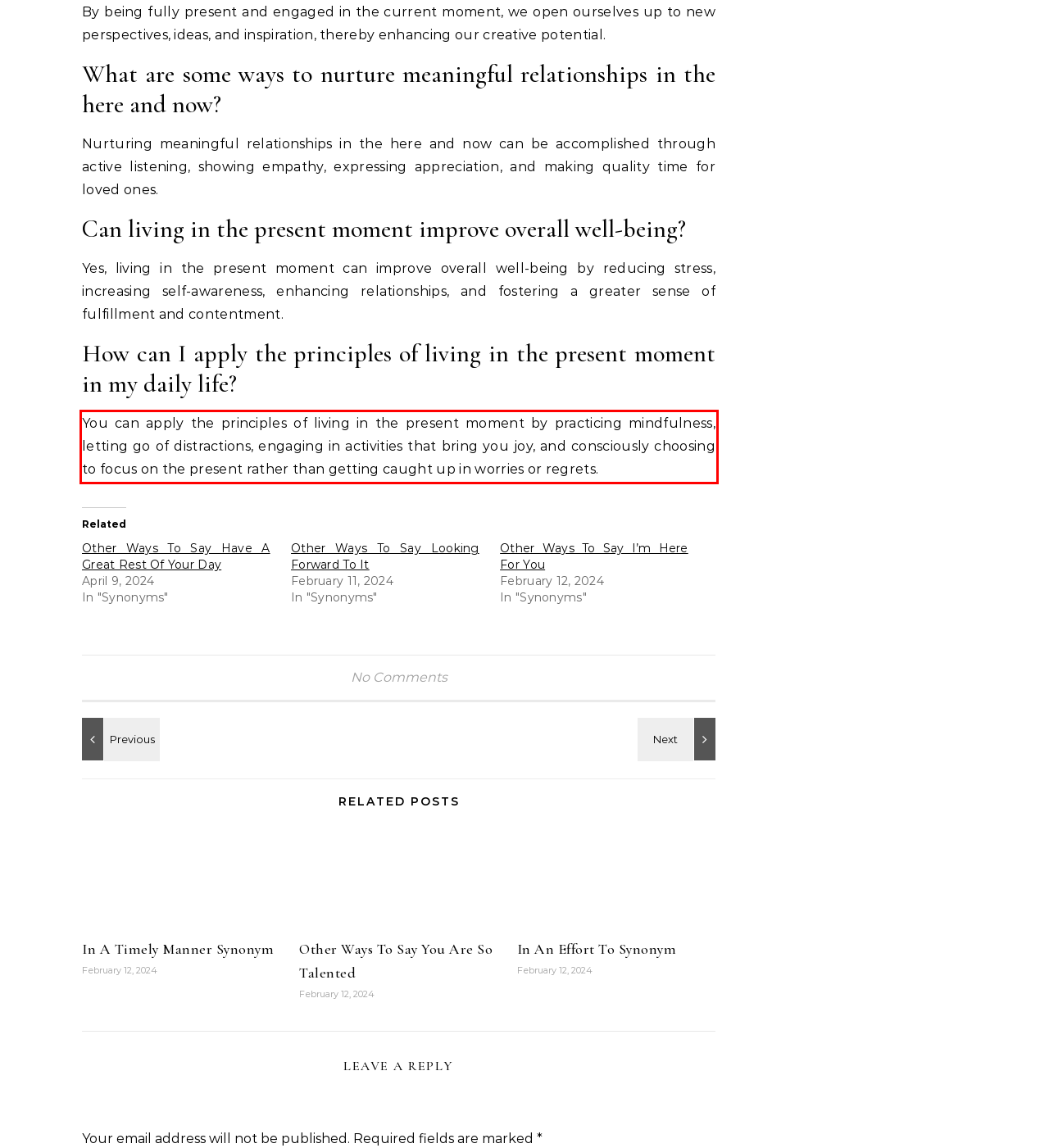Given a webpage screenshot, identify the text inside the red bounding box using OCR and extract it.

You can apply the principles of living in the present moment by practicing mindfulness, letting go of distractions, engaging in activities that bring you joy, and consciously choosing to focus on the present rather than getting caught up in worries or regrets.